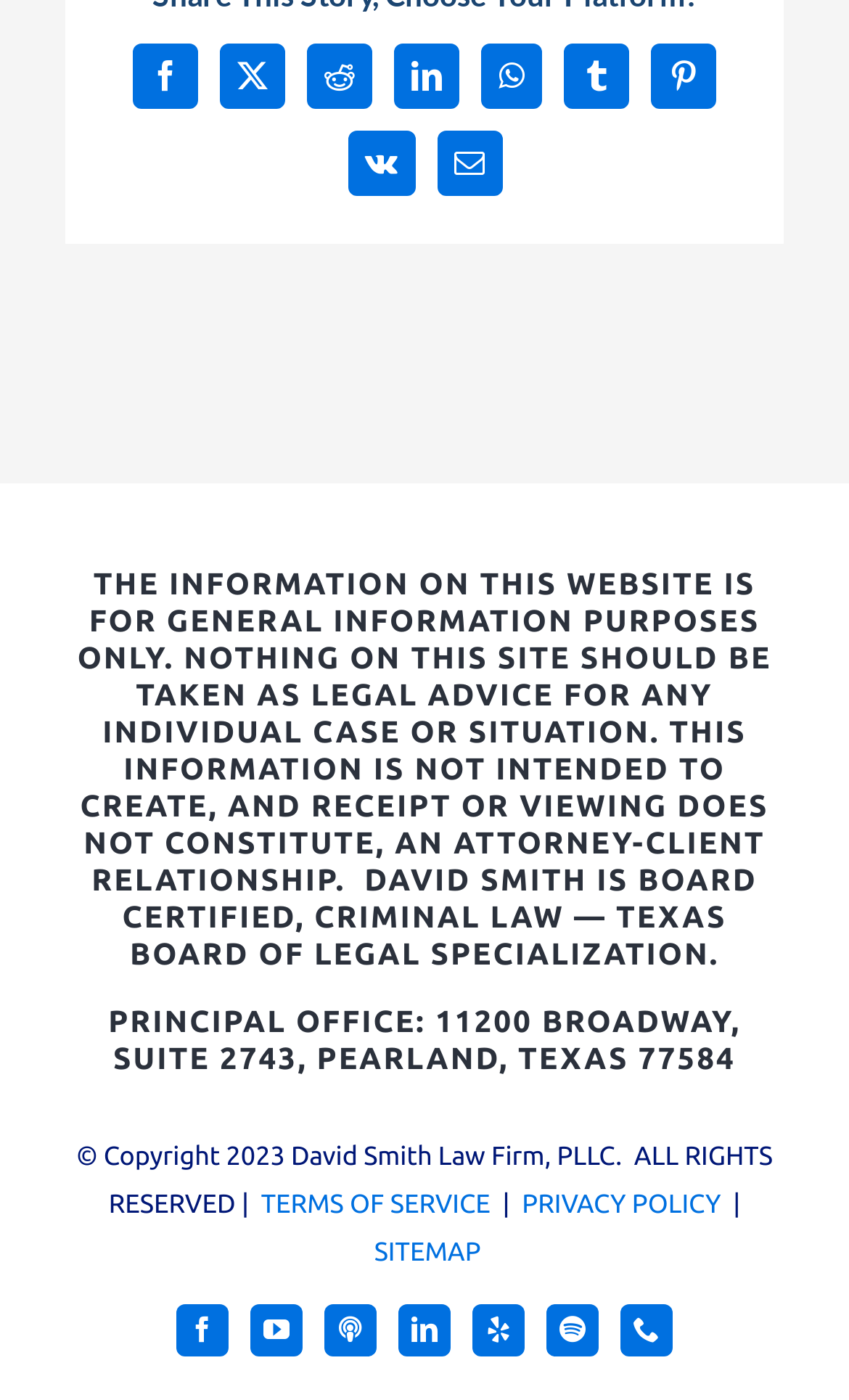From the webpage screenshot, predict the bounding box of the UI element that matches this description: "parent_node: Home aria-label="hamburger-icon"".

None